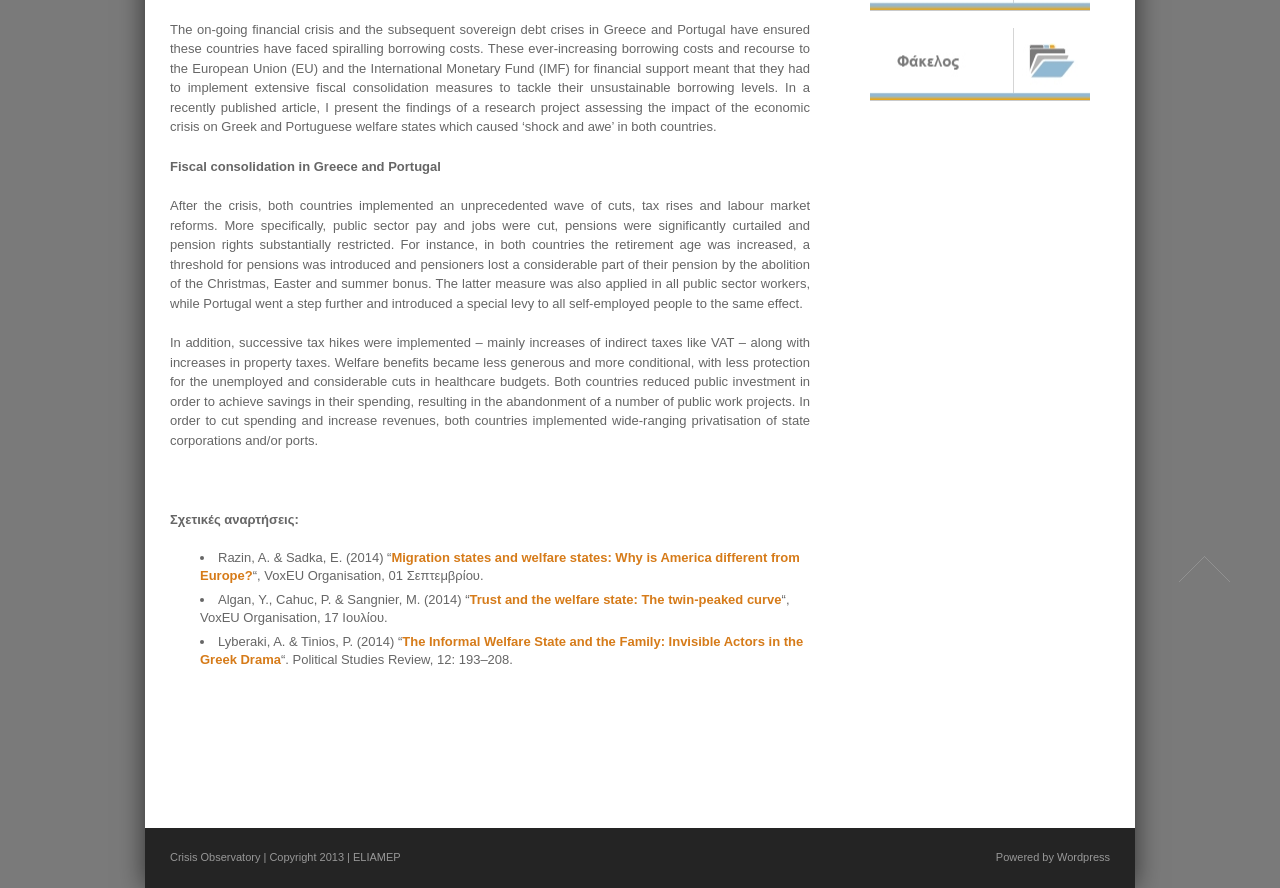Locate the UI element that matches the description Wordpress in the webpage screenshot. Return the bounding box coordinates in the format (top-left x, top-left y, bottom-right x, bottom-right y), with values ranging from 0 to 1.

[0.826, 0.958, 0.867, 0.972]